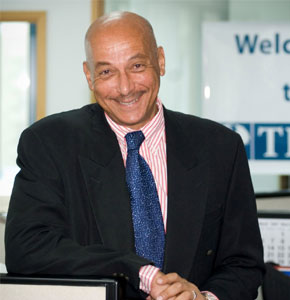Explain what is happening in the image with as much detail as possible.

The image features a smiling man dressed in a professional suit, exuding warmth and approachability. He is positioned against an office backdrop, contributing to the atmosphere of a corporate environment. This imagery reflects his role as a leader in the business world, likely capturing the essence of the values emphasized in the accompanying text that discusses humanitarian engagement and the importance of people within an organization.

In this context, the image might represent Essam Baghdady, the Founder of Awan Distribution, as he shares his vision and commitment to blending business objectives with a philanthropic spirit, highlighting a focus on humanity and community involvement. The setting adds a layer of professionalism, reinforcing the message of responsible business practices while also appealing to a sense of connection and community within the industry.